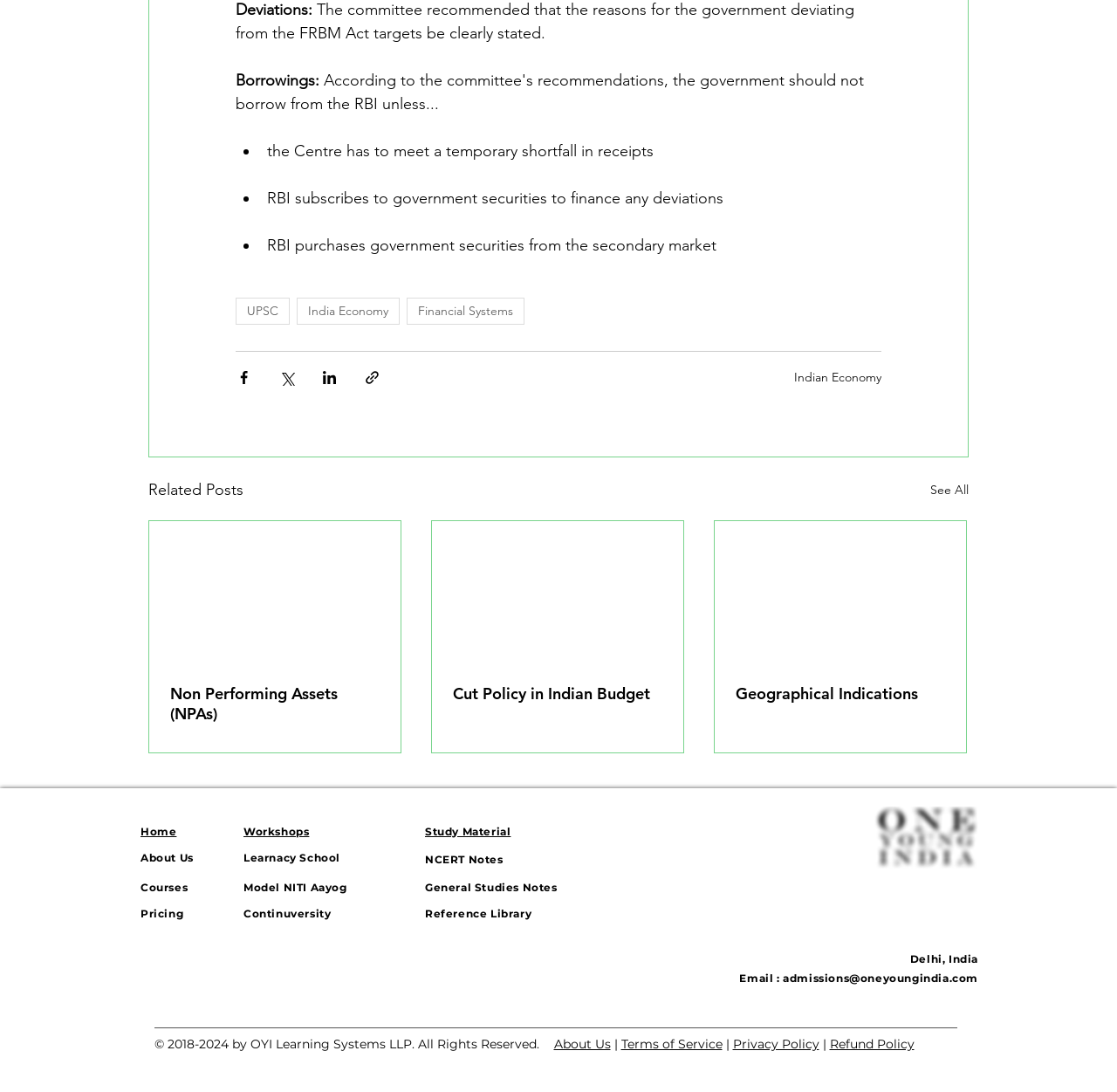What are the related posts?
Answer the question with a single word or phrase, referring to the image.

Non Performing Assets, Cut Policy, Geographical Indications